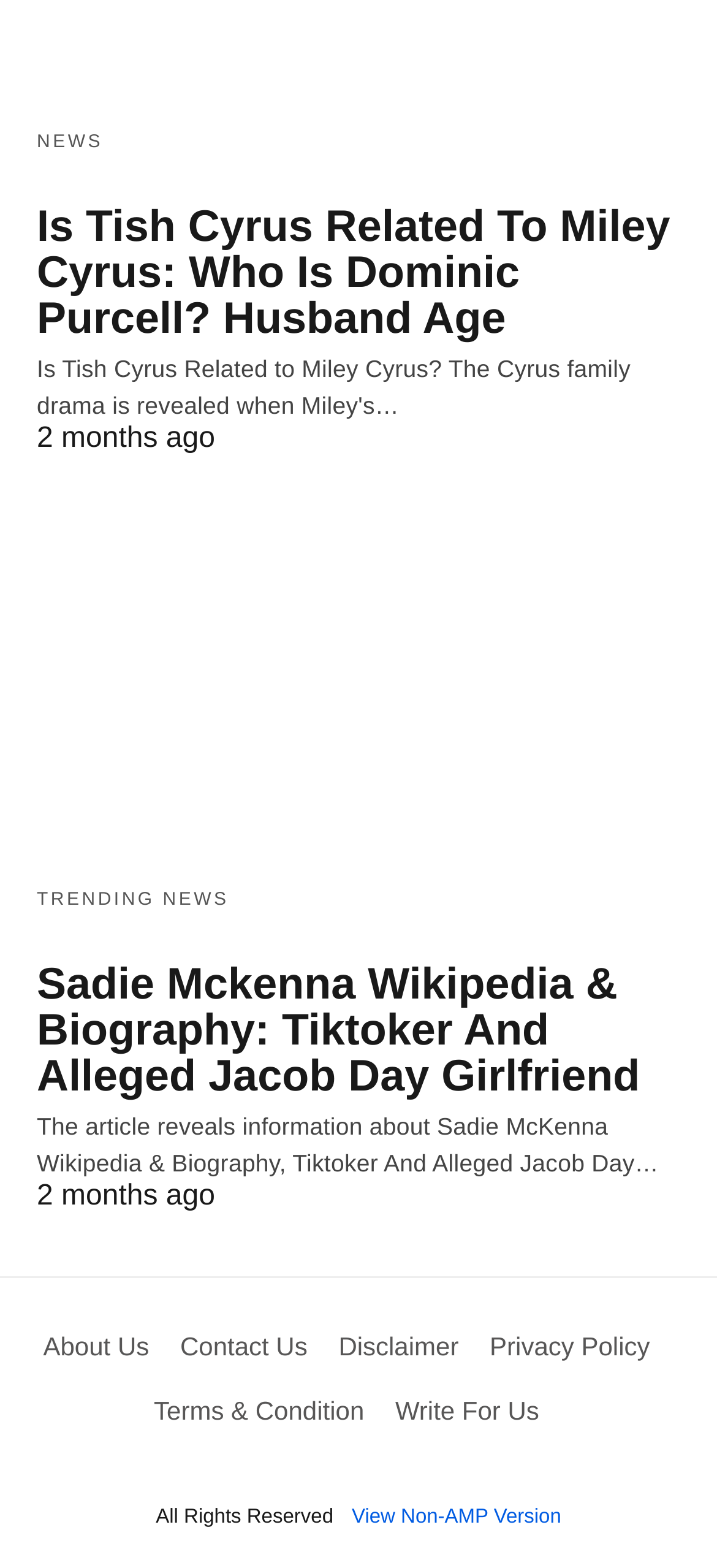Identify the bounding box coordinates of the clickable section necessary to follow the following instruction: "contact the website". The coordinates should be presented as four float numbers from 0 to 1, i.e., [left, top, right, bottom].

[0.251, 0.849, 0.429, 0.868]